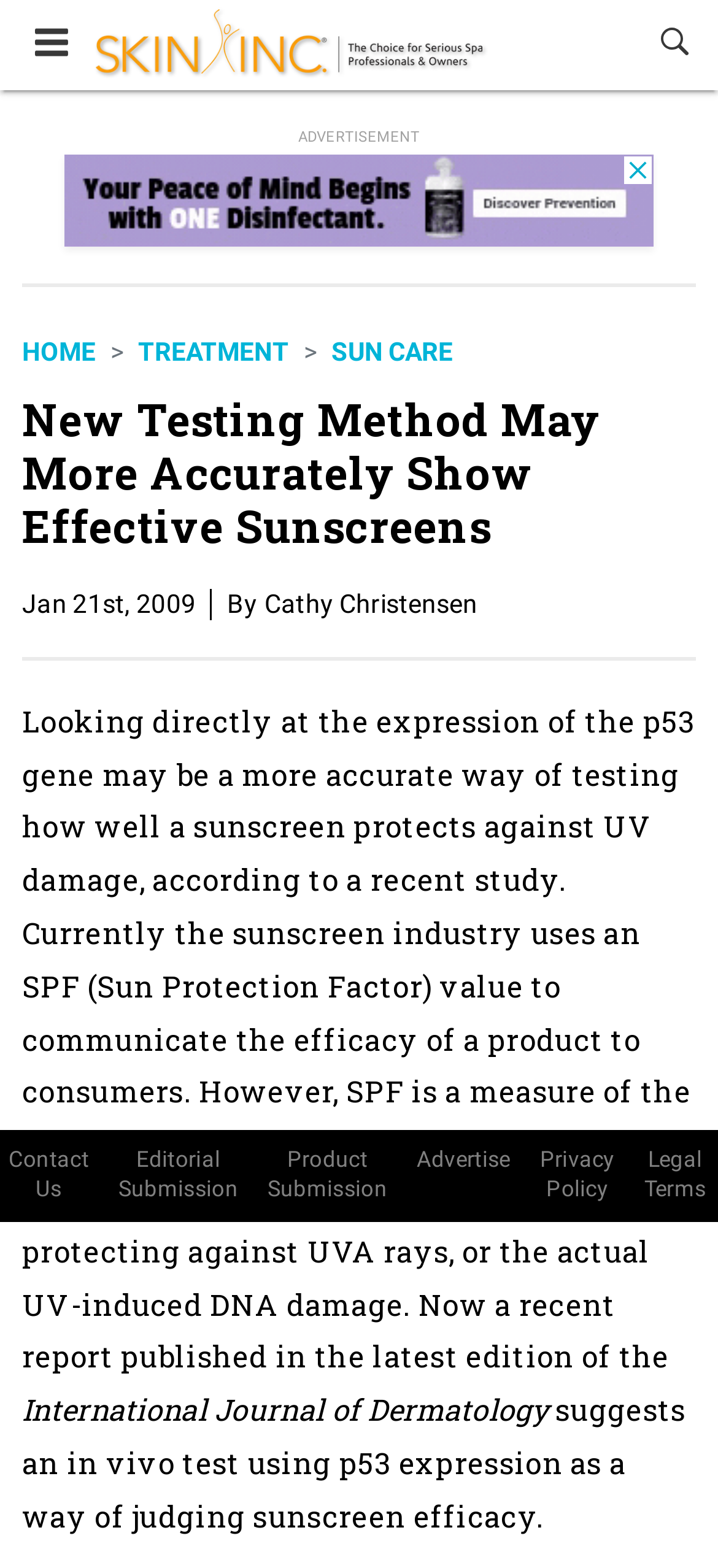Identify the bounding box coordinates for the UI element mentioned here: "Advertise". Provide the coordinates as four float values between 0 and 1, i.e., [left, top, right, bottom].

[0.58, 0.73, 0.711, 0.749]